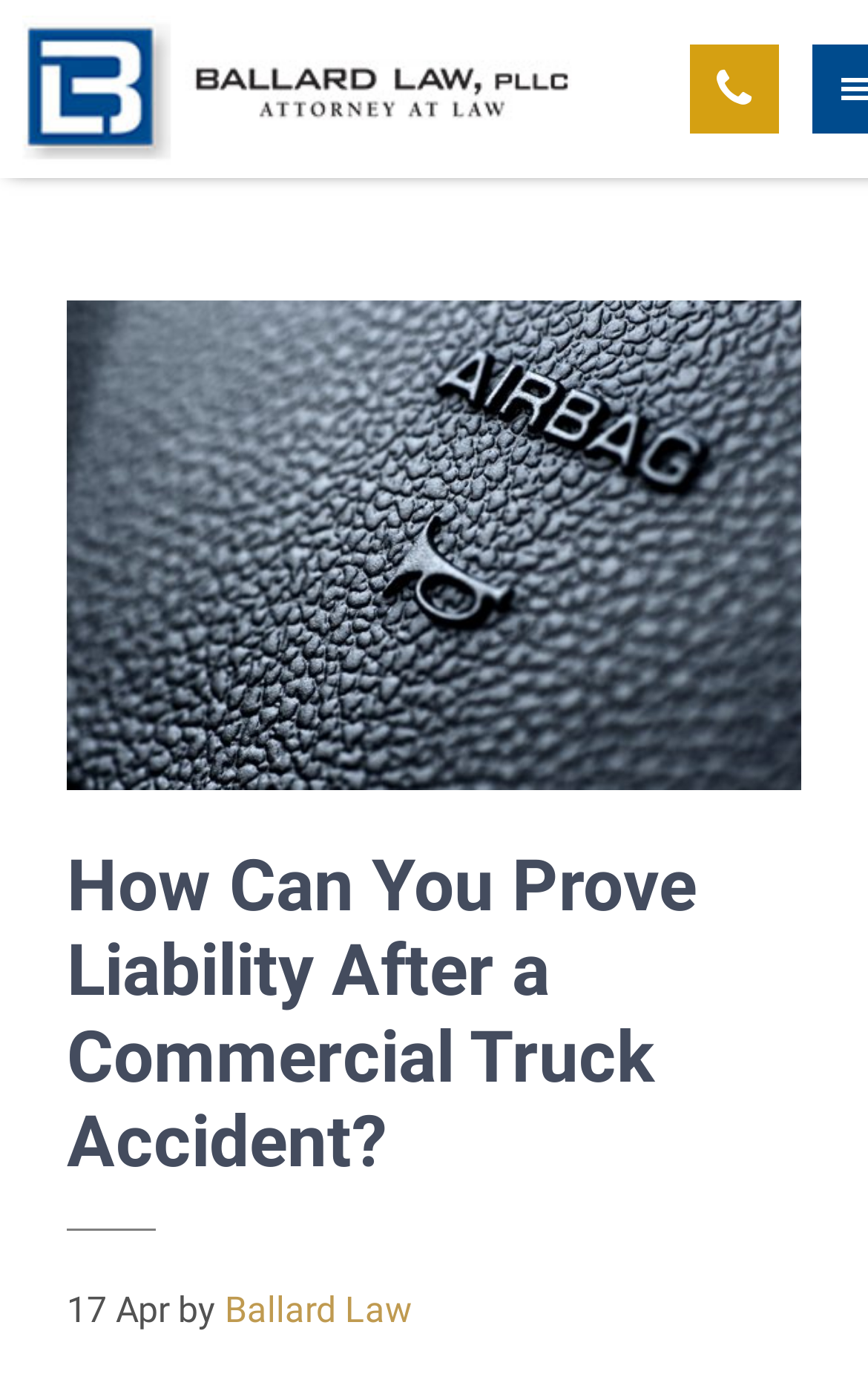Extract the primary heading text from the webpage.

How Can You Prove Liability After a Commercial Truck Accident?